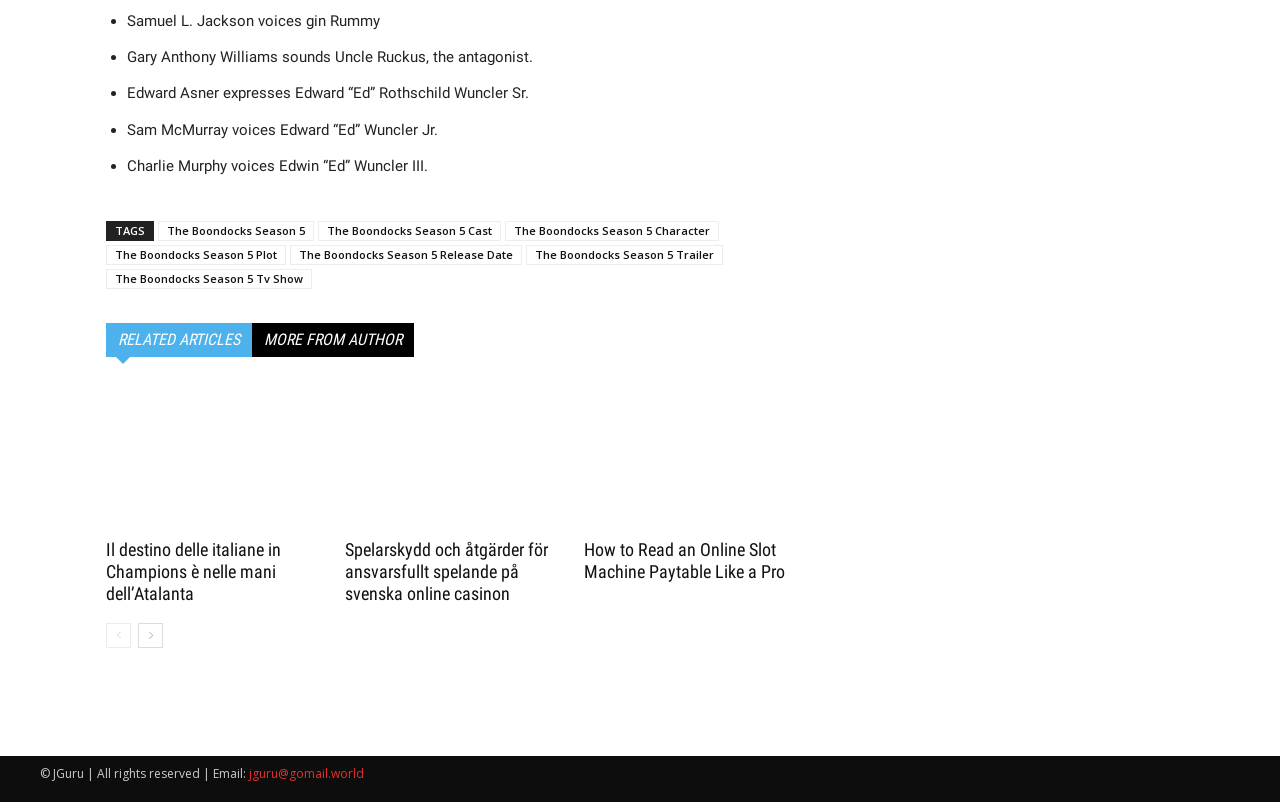Could you determine the bounding box coordinates of the clickable element to complete the instruction: "Click on 'The Boondocks Season 5 Cast'"? Provide the coordinates as four float numbers between 0 and 1, i.e., [left, top, right, bottom].

[0.248, 0.272, 0.391, 0.296]